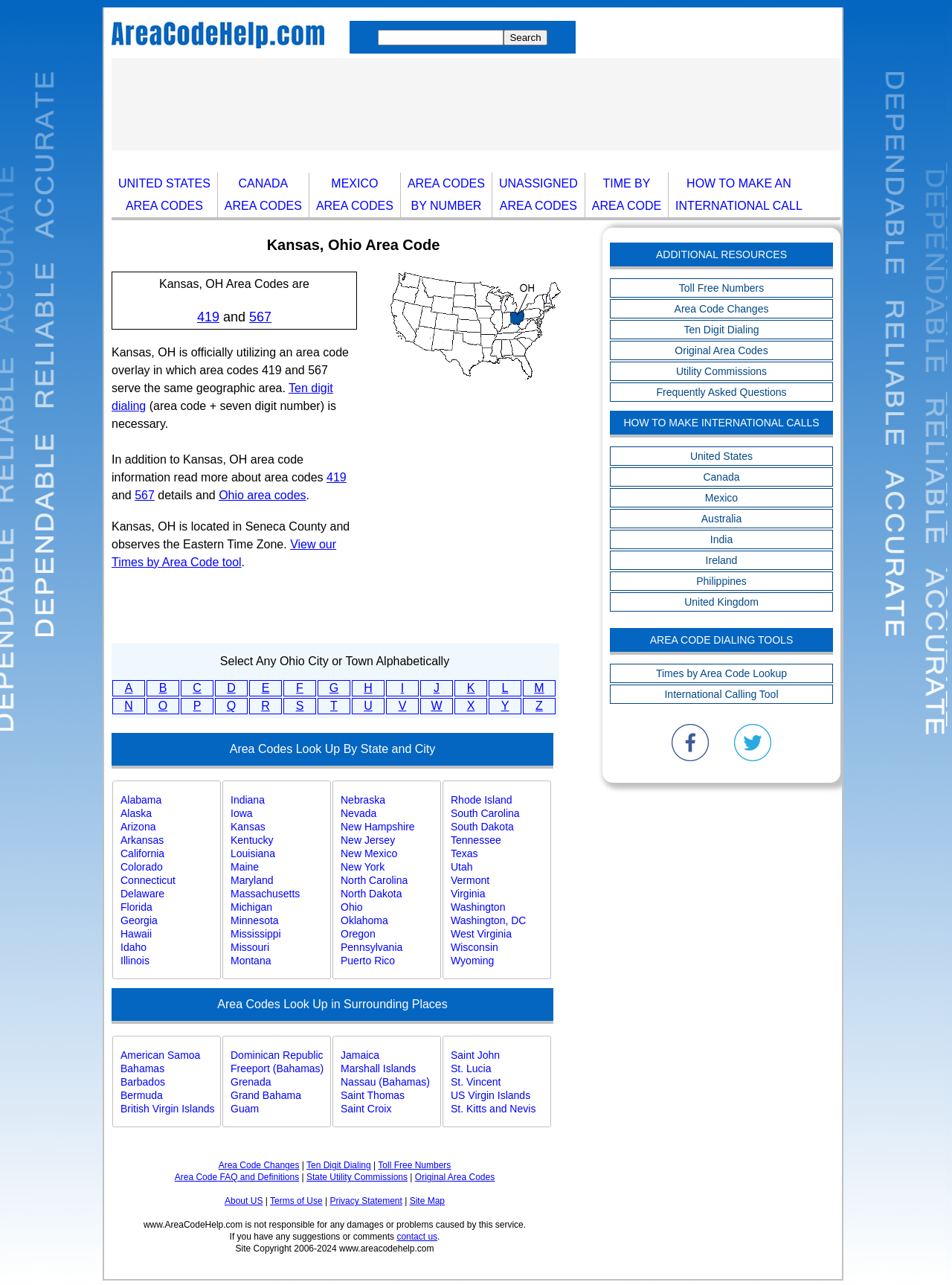How many area codes are listed for Kansas, OH?
Refer to the image and offer an in-depth and detailed answer to the question.

I counted the area codes listed for Kansas, OH, which are 419 and 567, making a total of 2 area codes.